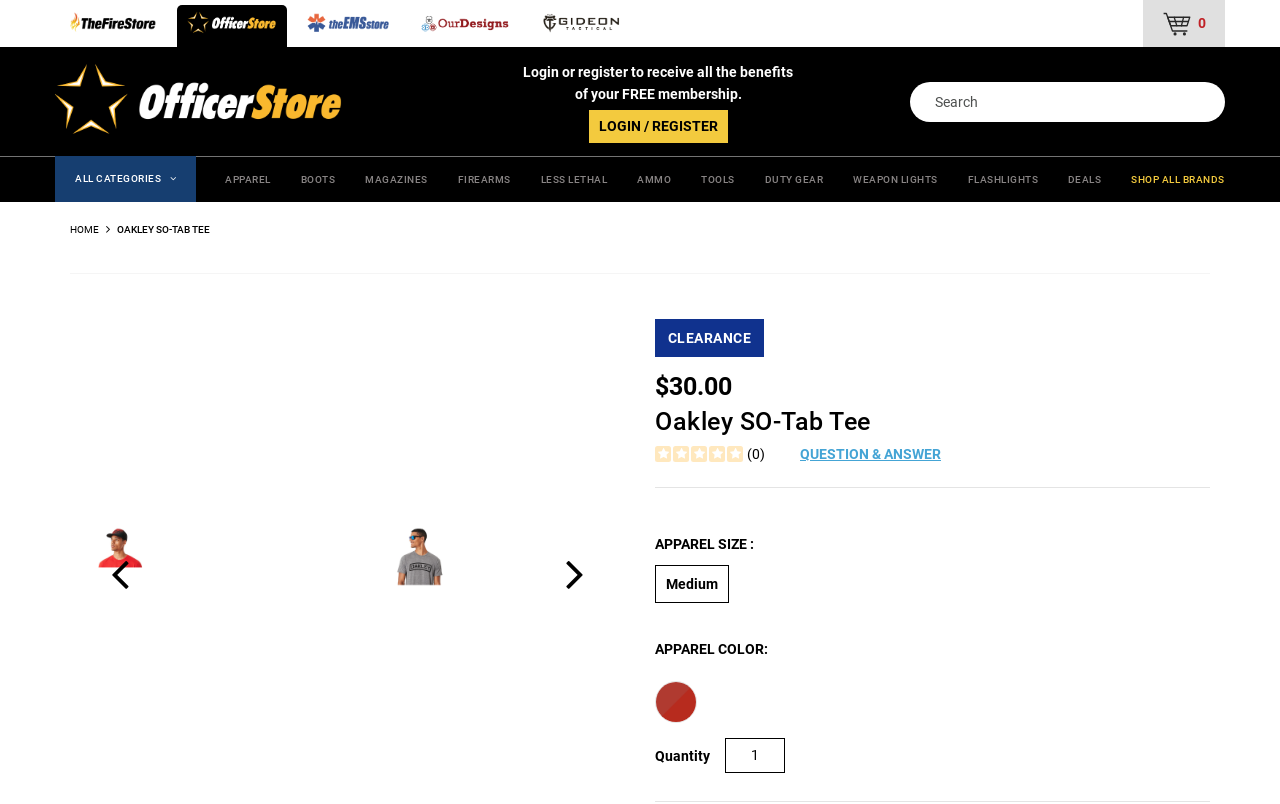Provide your answer in a single word or phrase: 
How much does the t-shirt cost?

$30.00